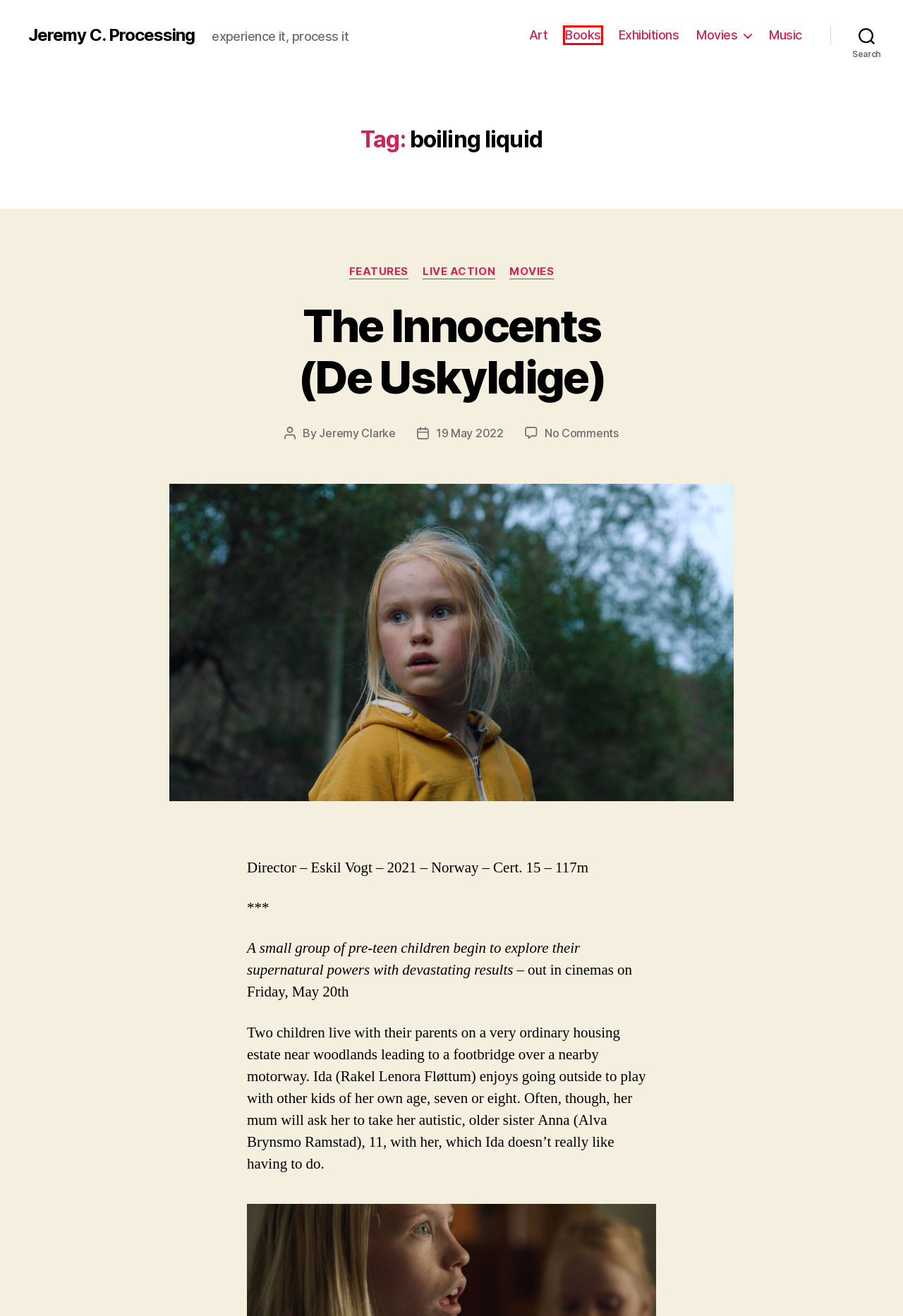Take a look at the provided webpage screenshot featuring a red bounding box around an element. Select the most appropriate webpage description for the page that loads after clicking on the element inside the red bounding box. Here are the candidates:
A. Books Archives - Jeremy C. Processing
B. The Innocents (De Uskyldige) - Jeremy C. Processing
C. Exhibitions Archives - Jeremy C. Processing
D. Jeremy C. Processing - experience it, process it
E. Movies Archives - Jeremy C. Processing
F. April 2020 - Jeremy C. Processing
G. September 2021 - Jeremy C. Processing
H. Art Archives - Jeremy C. Processing

A